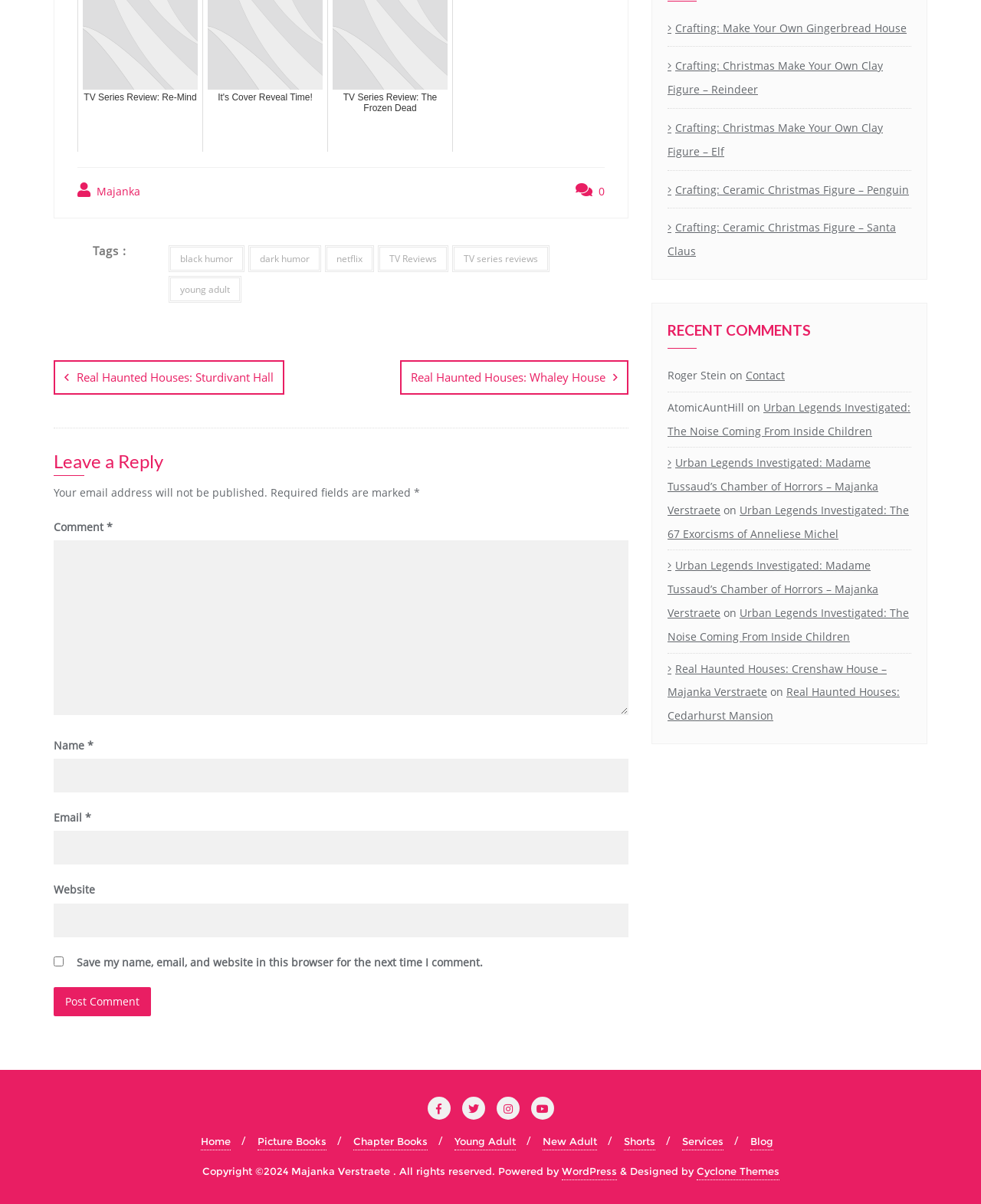Find the bounding box coordinates of the element to click in order to complete this instruction: "Visit the 'Home' page". The bounding box coordinates must be four float numbers between 0 and 1, denoted as [left, top, right, bottom].

[0.204, 0.941, 0.235, 0.955]